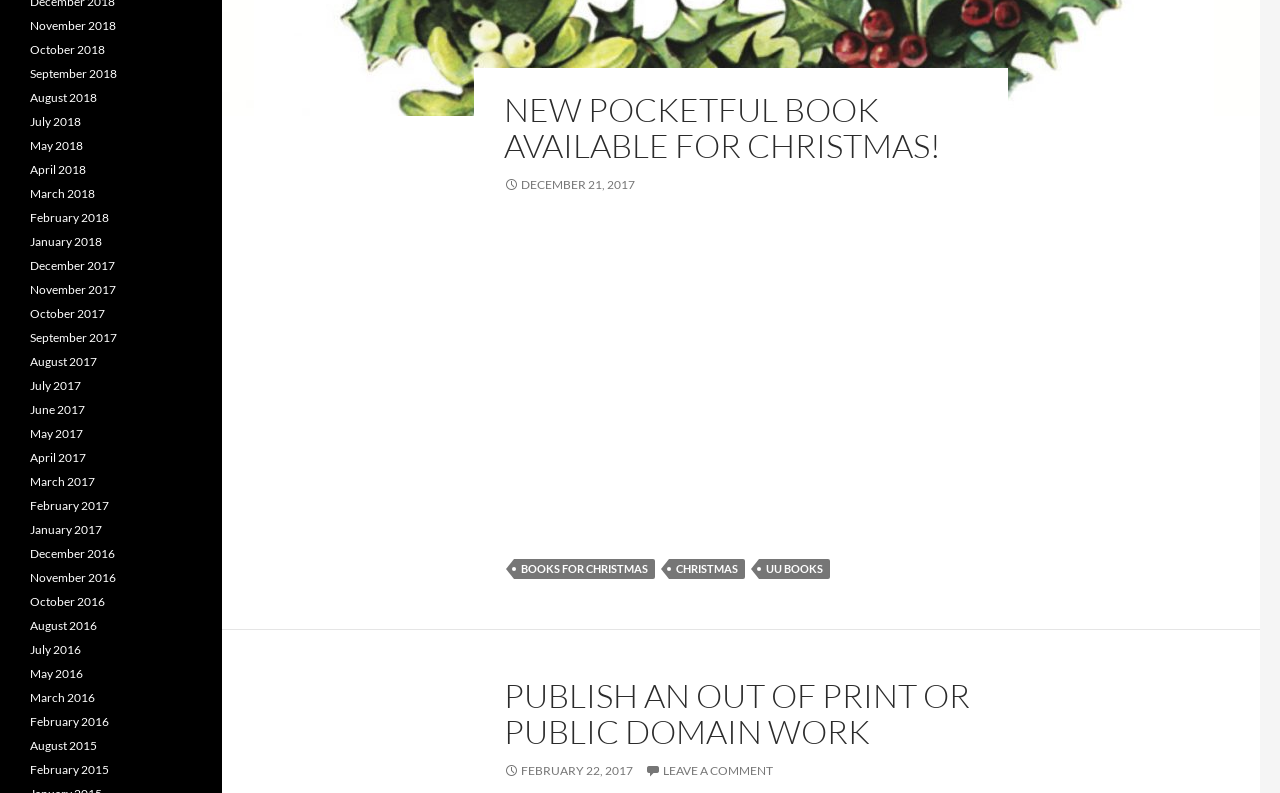Given the element description: "Vector Ink", predict the bounding box coordinates of this UI element. The coordinates must be four float numbers between 0 and 1, given as [left, top, right, bottom].

None